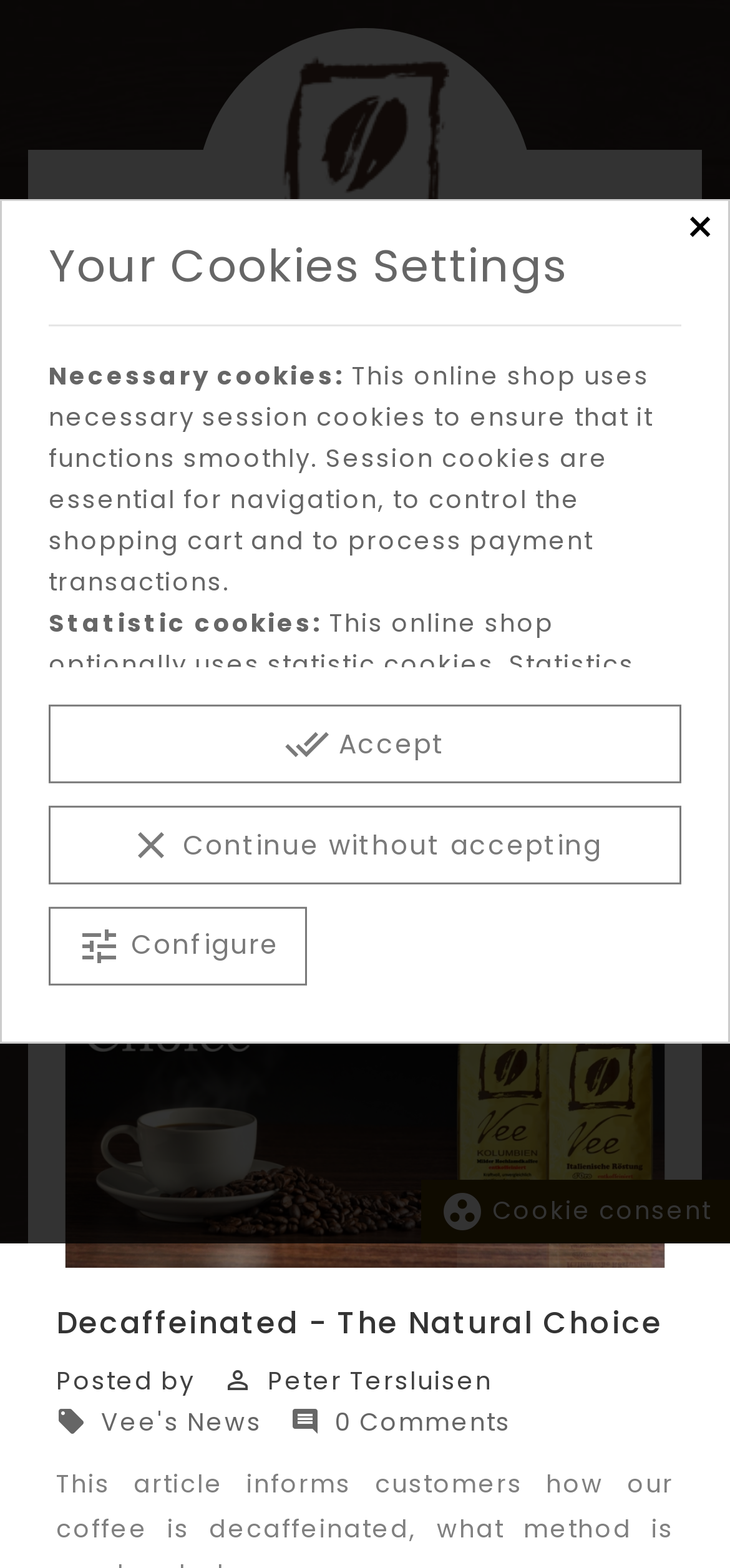Using the information from the screenshot, answer the following question thoroughly:
Is there a search function on the webpage?

There is no search bar or search button on the webpage, indicating that there is no search function available.